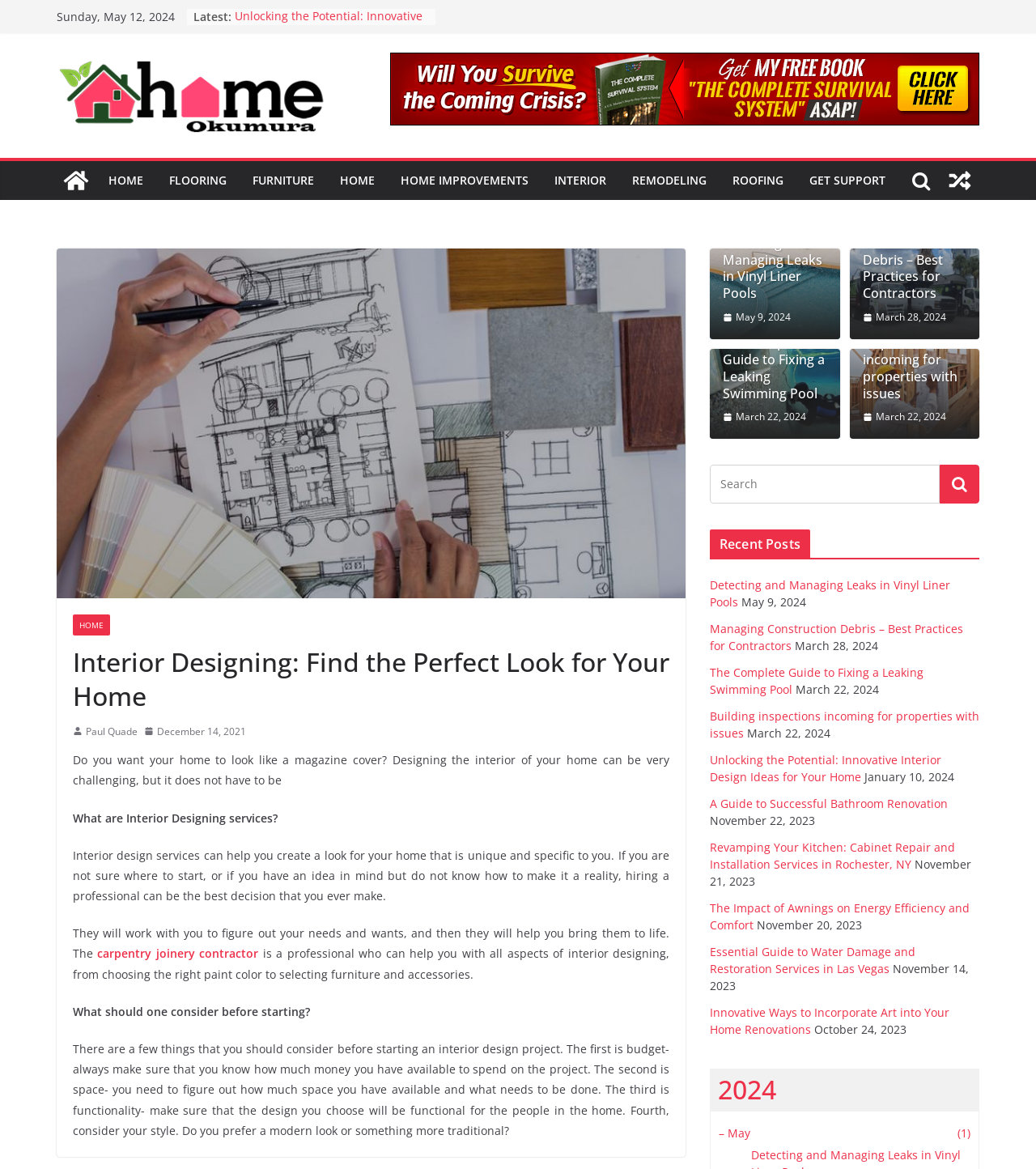Convey a detailed summary of the webpage, mentioning all key elements.

This webpage is about interior designing and home improvement. At the top, there is a date "Sunday, May 12, 2024" and a label "Latest:". Below that, there are five links to different articles related to home improvement, including "Unlocking the Potential: Innovative Interior Design Ideas for Your Home" and "Building inspections incoming for properties with issues".

To the left of these links, there is a logo and a link to "home okumura – Get Home Improvement Tips". Below the logo, there are several links to different categories, including "HOME", "FLOORING", "FURNITURE", and "INTERIOR".

The main content of the webpage is an article about interior designing. The article has a heading "Interior Designing: Find the Perfect Look for Your Home" and is divided into several sections. The first section explains the challenges of interior designing and how hiring a professional can help. The second section discusses what to consider before starting an interior design project, including budget, space, functionality, and personal style.

To the right of the article, there are several links to related articles, including "Detecting and Managing Leaks in Vinyl Liner Pools" and "The Complete Guide to Fixing a Leaking Swimming Pool". Each link has a corresponding image and a date.

At the bottom of the webpage, there is a search bar and a section labeled "Recent Posts", which lists several recent articles with their titles and dates.